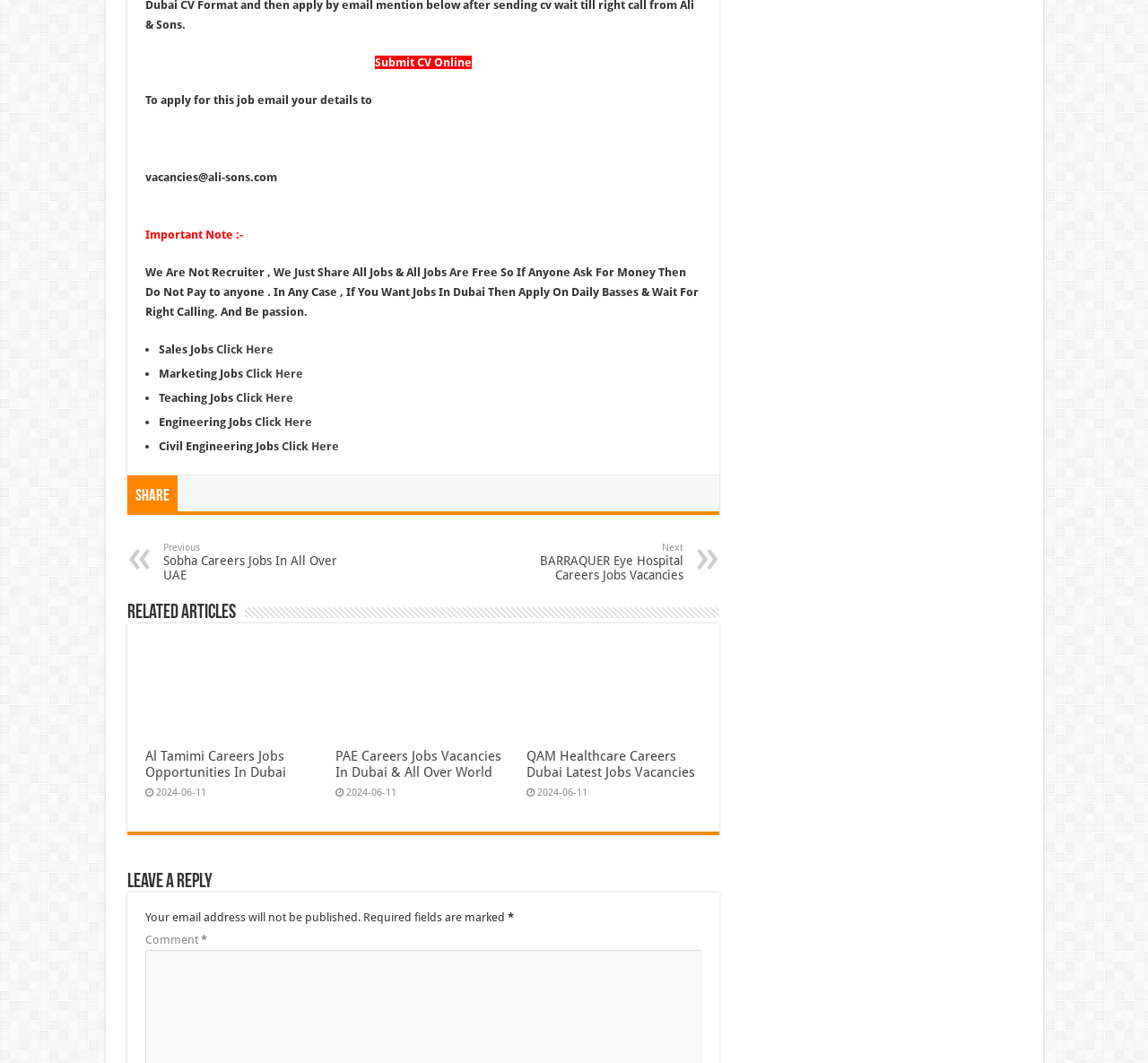Please give a short response to the question using one word or a phrase:
What is the date mentioned on the webpage?

2024-06-11